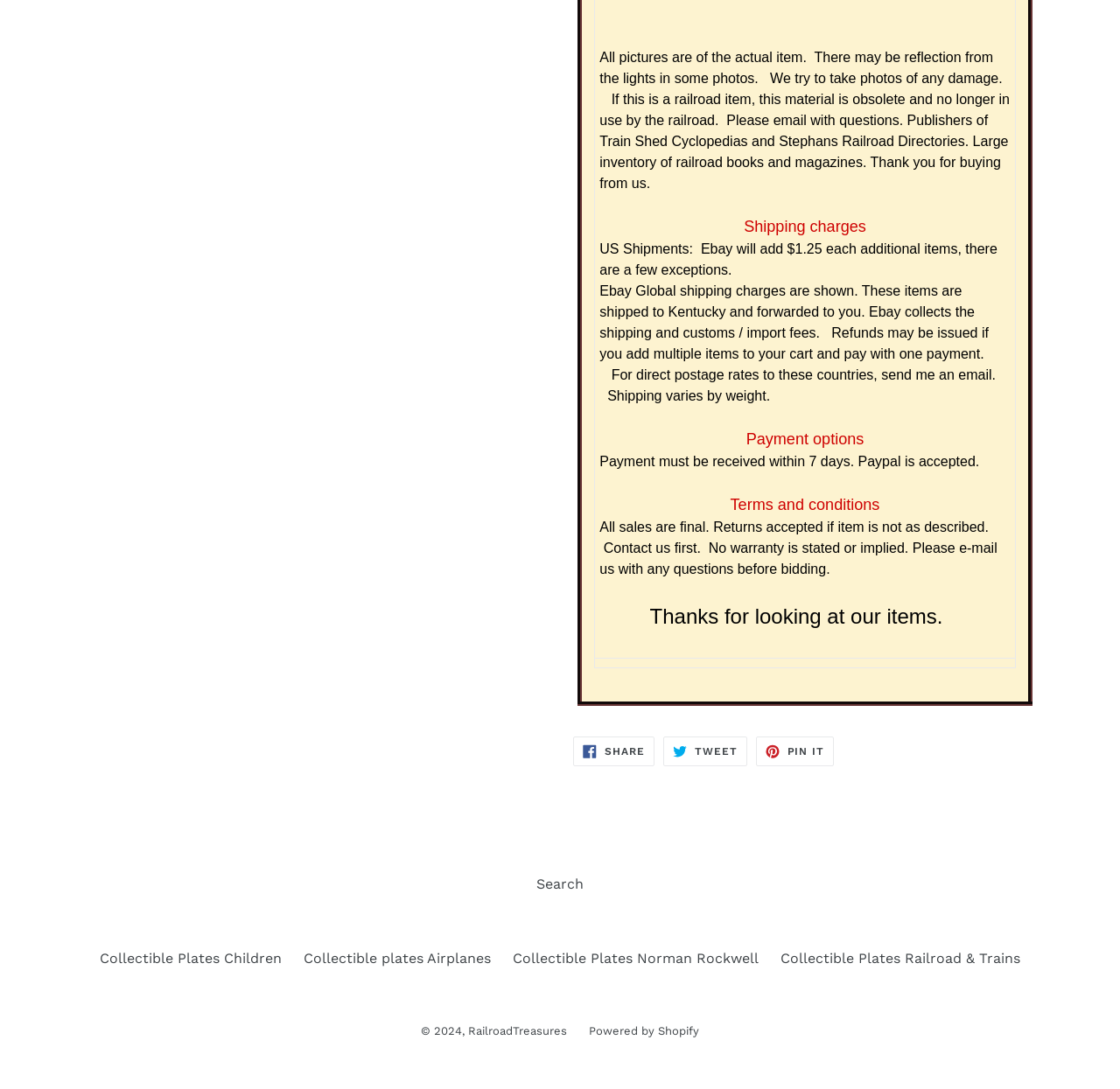What is the shipping policy for US shipments?
Observe the image and answer the question with a one-word or short phrase response.

Ebay adds $1.25 each additional item